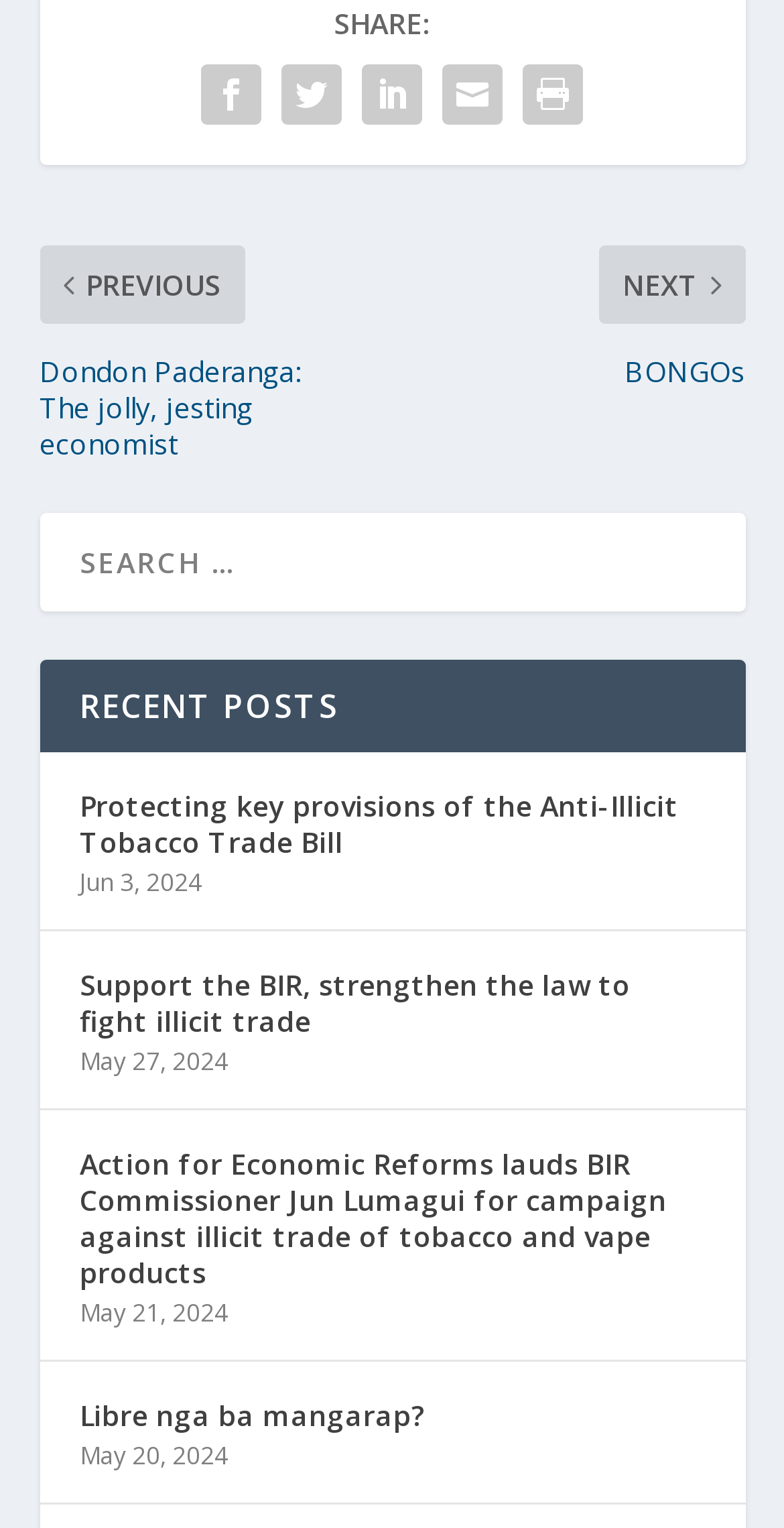Find the bounding box coordinates of the clickable area that will achieve the following instruction: "Check the date of the post 'Libre nga ba mangarap?'".

[0.101, 0.941, 0.291, 0.964]